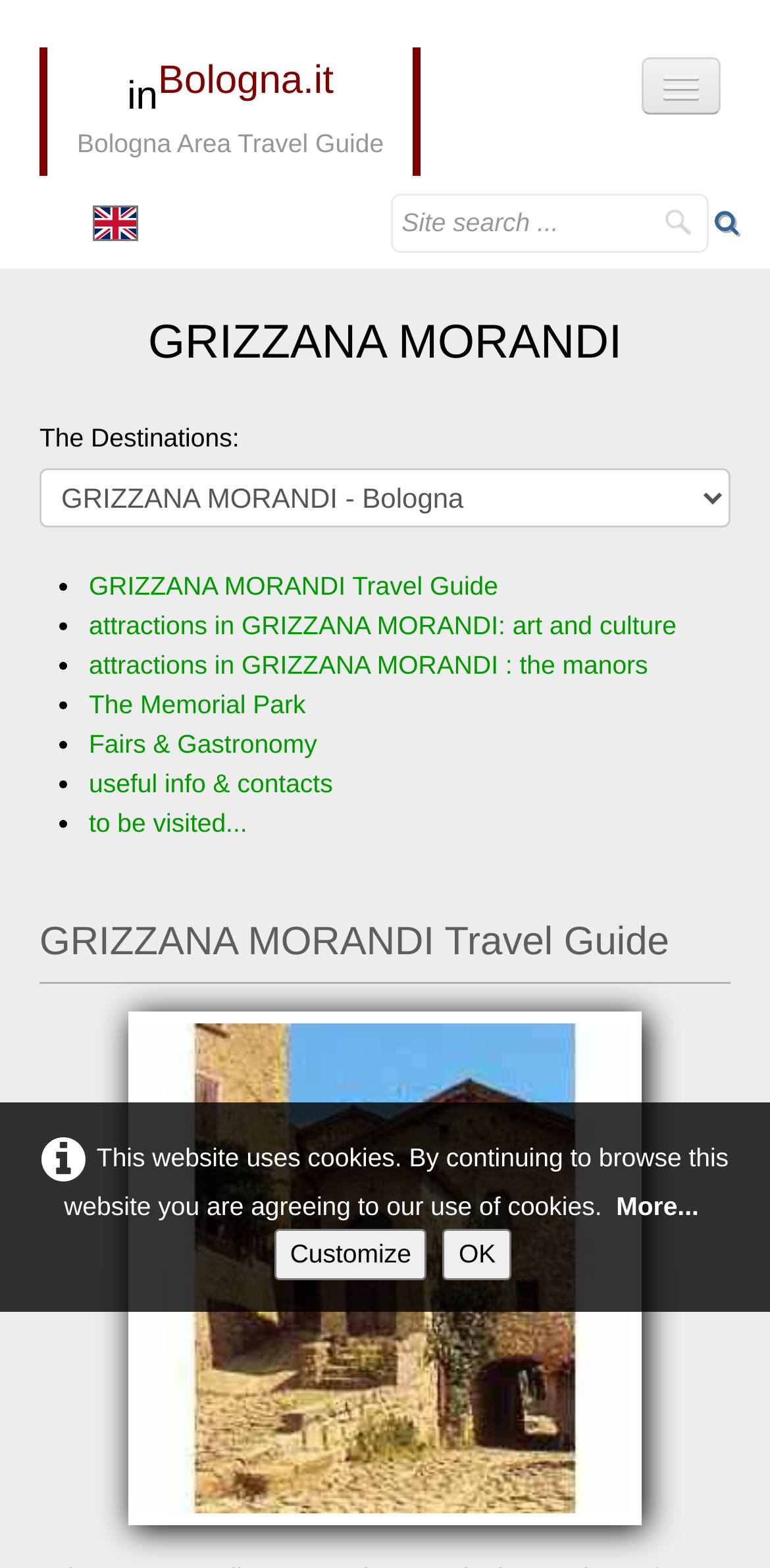Given the description BolognaTravel Guide, predict the bounding box coordinates of the UI element. Ensure the coordinates are in the format (top-left x, top-left y, bottom-right x, bottom-right y) and all values are between 0 and 1.

[0.051, 0.137, 0.949, 0.192]